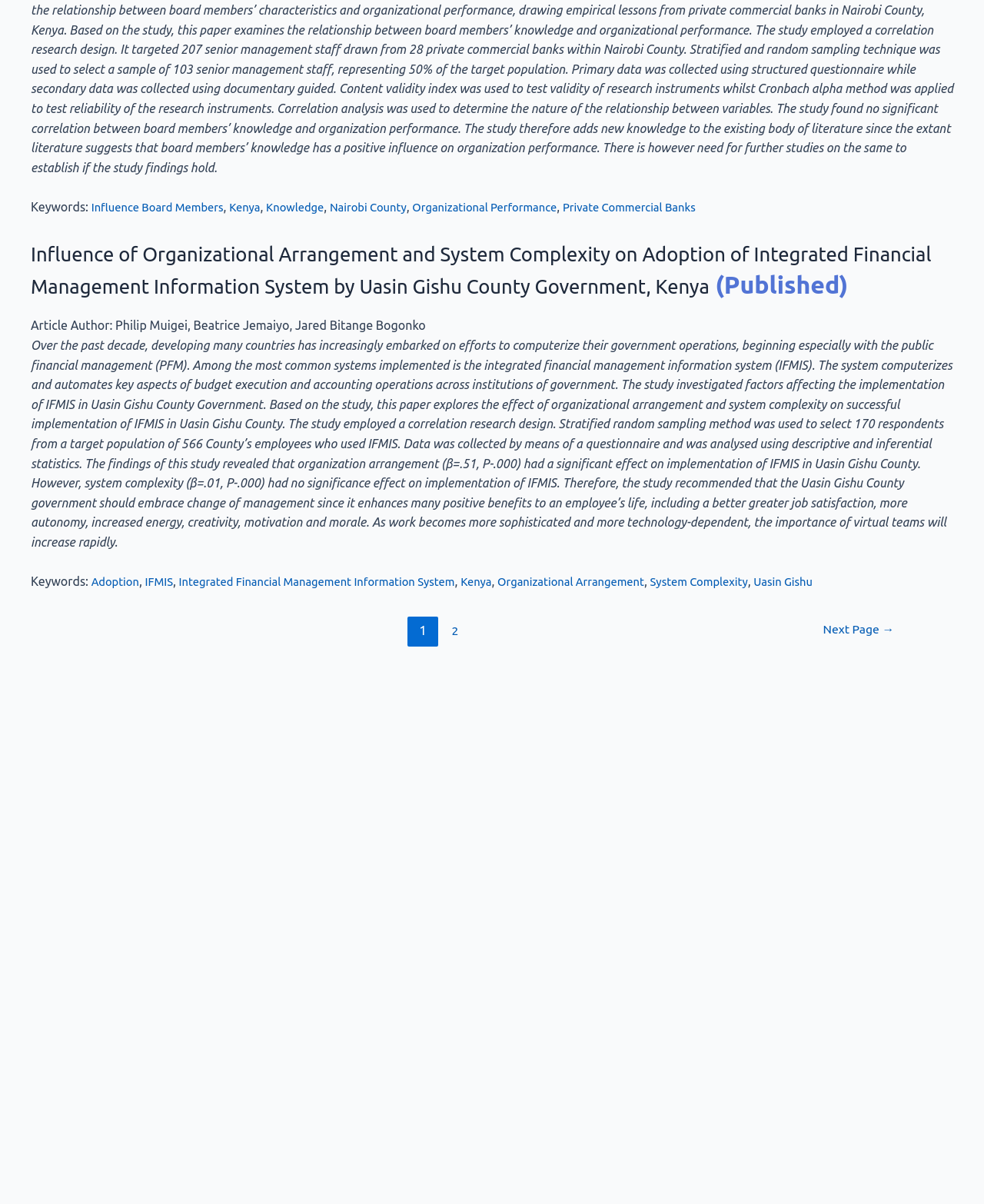Identify the bounding box coordinates of the clickable region required to complete the instruction: "Click on the 'Submissions' link". The coordinates should be given as four float numbers within the range of 0 and 1, i.e., [left, top, right, bottom].

[0.0, 0.443, 0.07, 0.455]